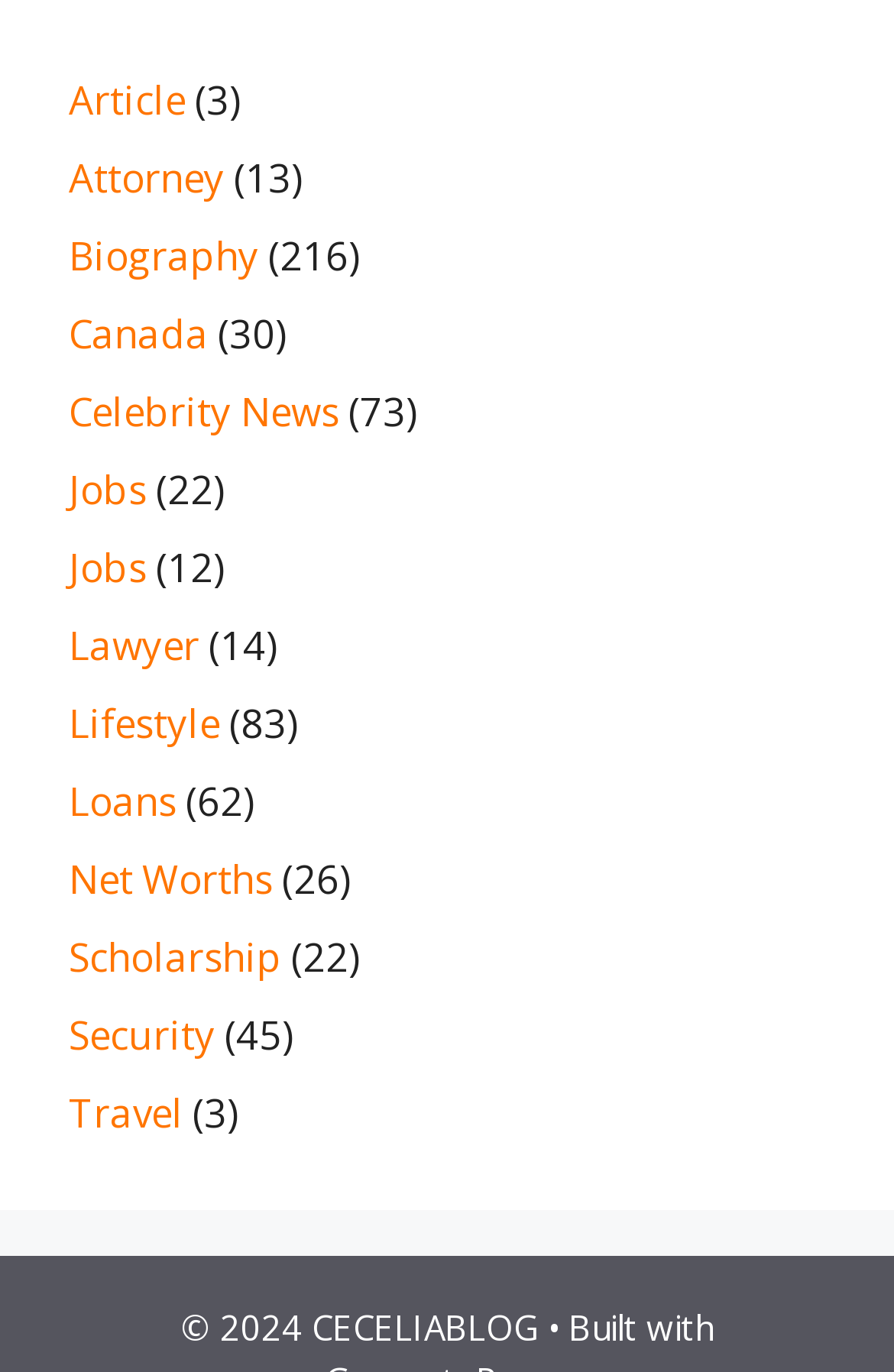Using the information shown in the image, answer the question with as much detail as possible: What is the theme of the 'Biography' link?

The 'Biography' link is positioned near other links like 'Celebrity News' and 'Net Worths', suggesting that the biography section is related to celebrities or famous individuals.